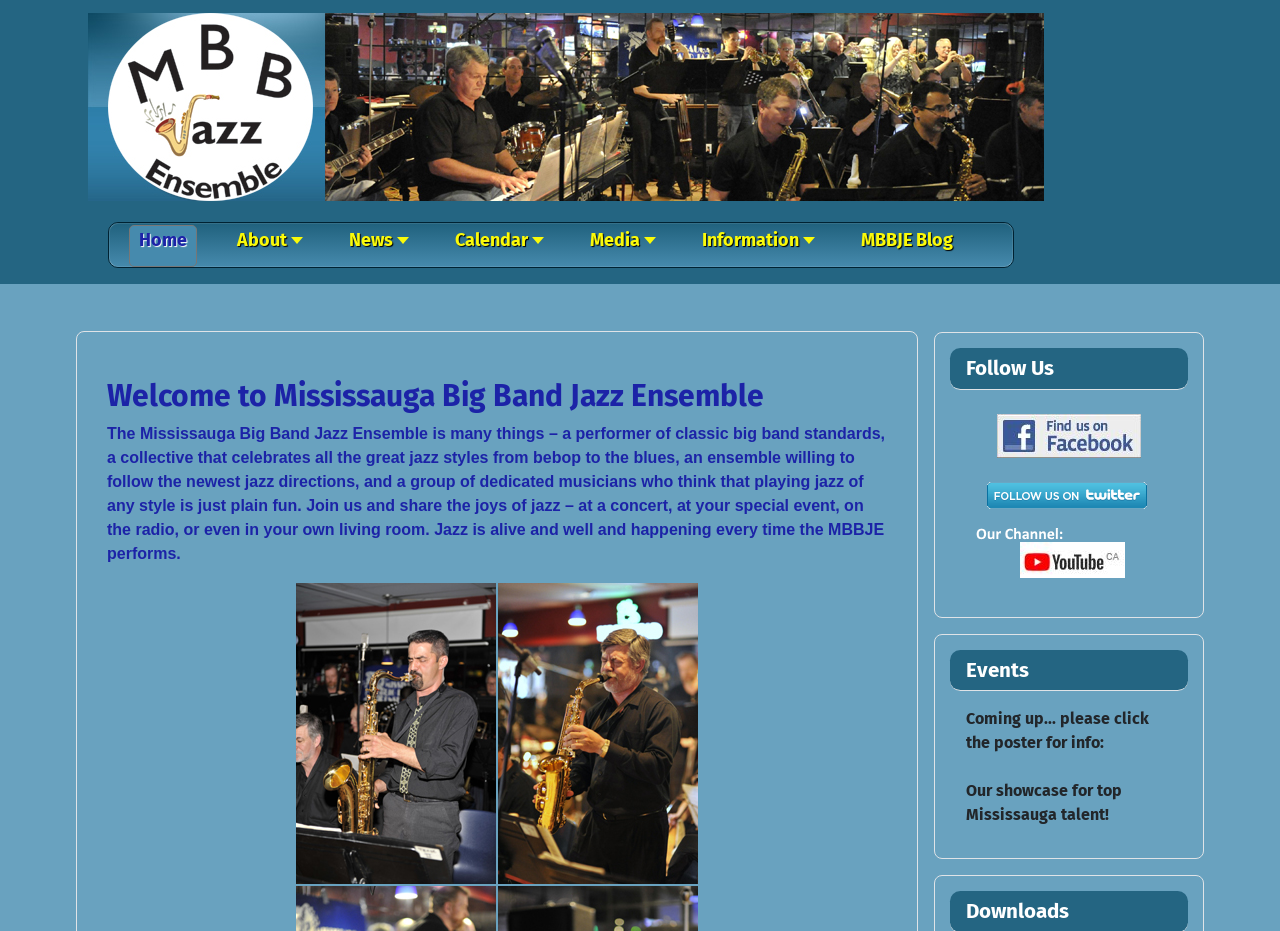Find the bounding box coordinates for the HTML element described in this sentence: "Calendar". Provide the coordinates as four float numbers between 0 and 1, in the format [left, top, right, bottom].

[0.355, 0.247, 0.422, 0.284]